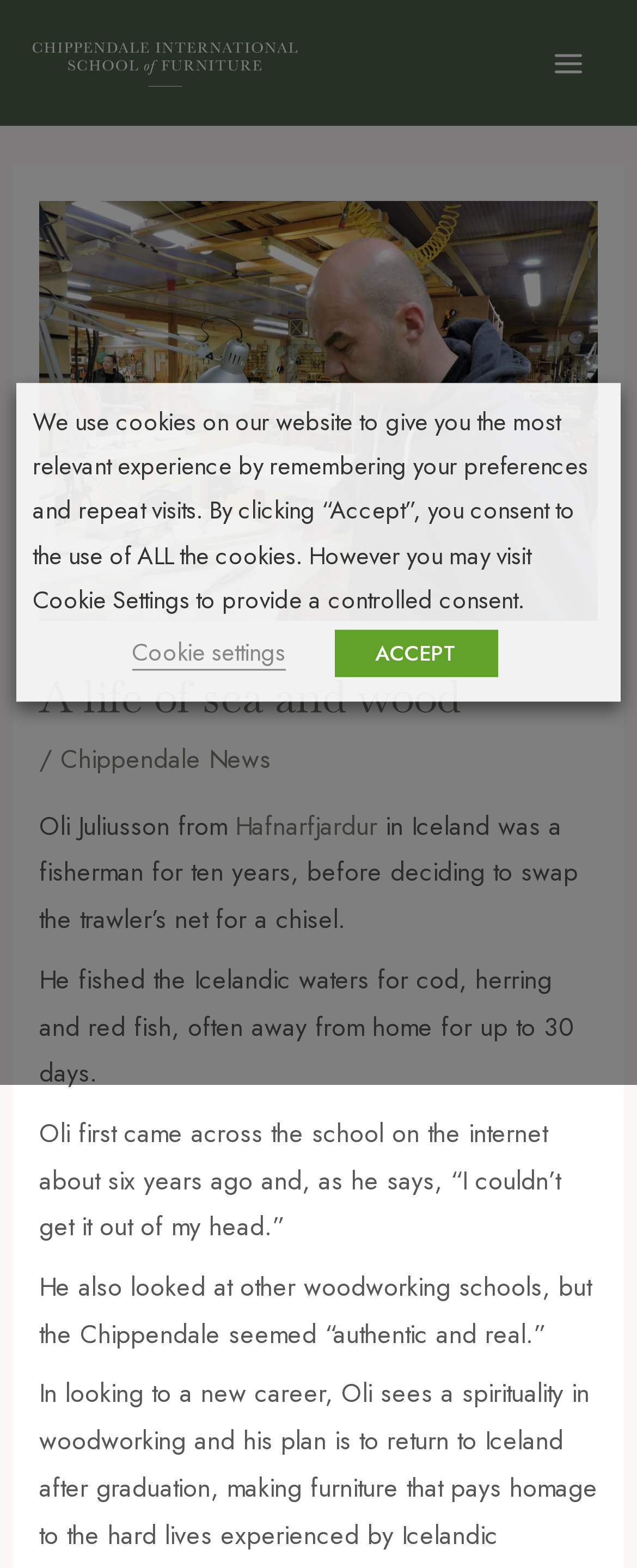Please provide a comprehensive response to the question below by analyzing the image: 
What type of fish did Oli fish in Icelandic waters?

The webpage states that Oli fished the Icelandic waters for cod, herring and red fish, indicating the types of fish he caught during his fishing trips.